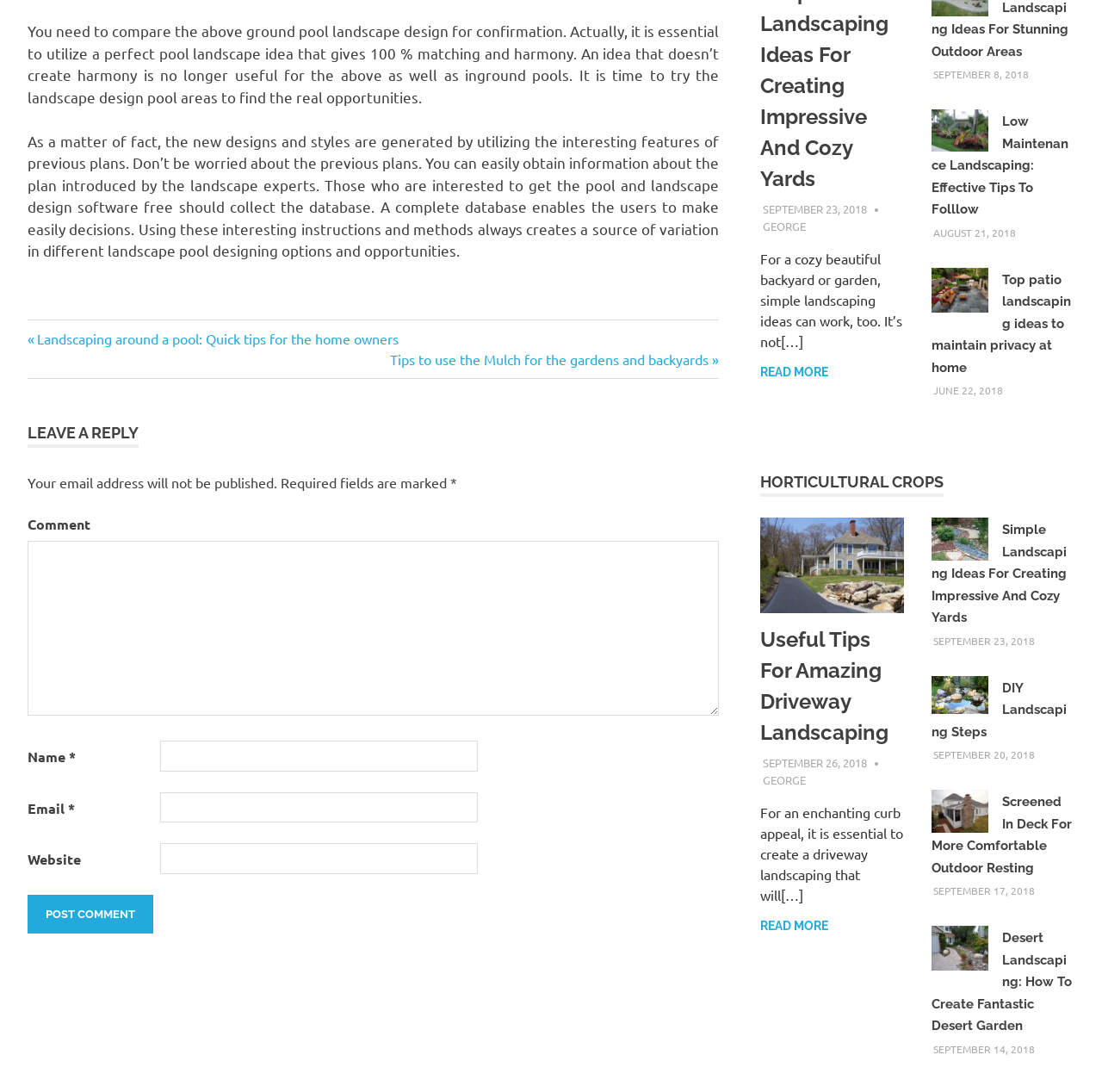Give the bounding box coordinates for this UI element: "parent_node: Email * aria-describedby="email-notes" name="email"". The coordinates should be four float numbers between 0 and 1, arranged as [left, top, right, bottom].

[0.145, 0.725, 0.434, 0.753]